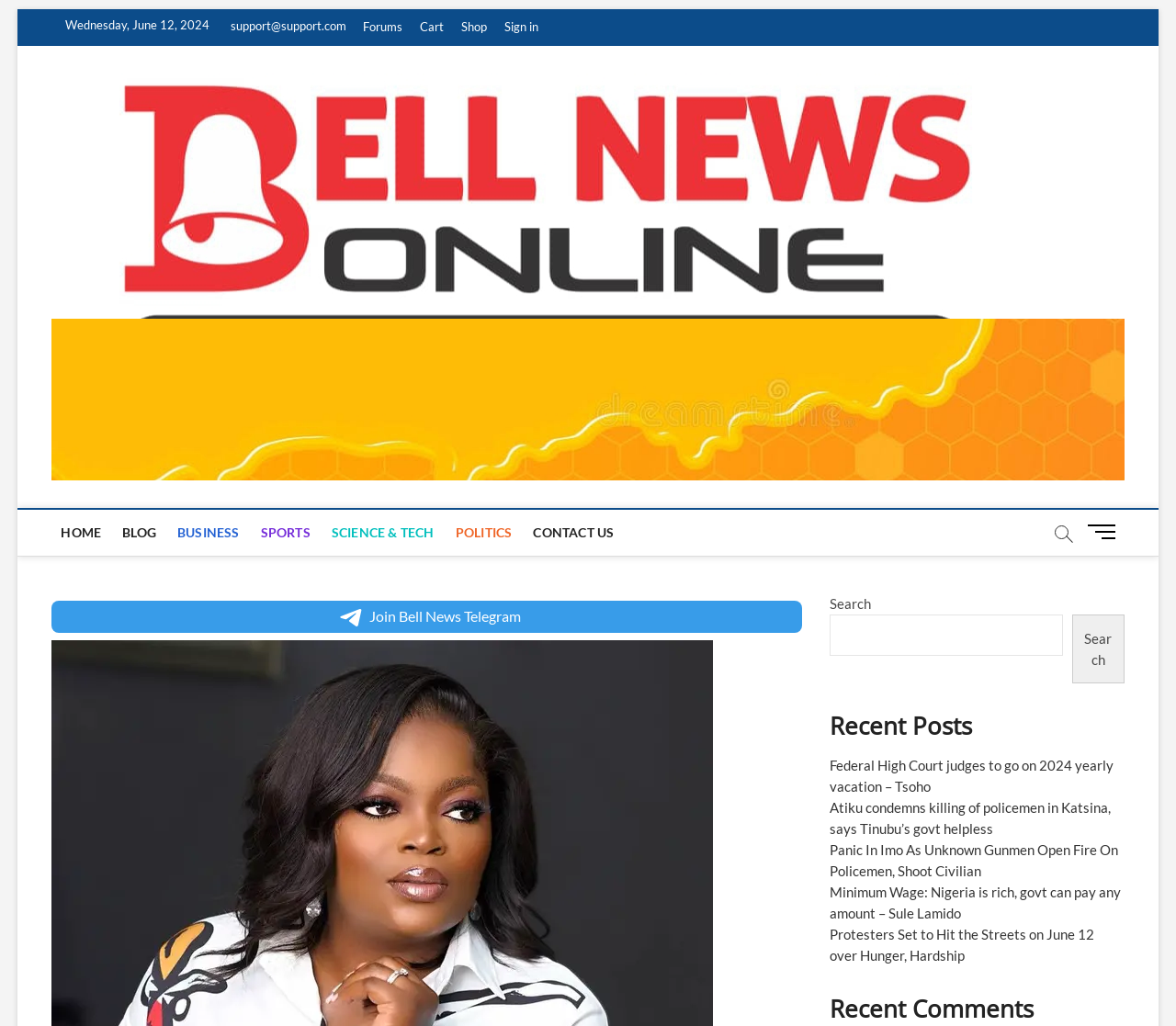Locate the bounding box coordinates of the clickable element to fulfill the following instruction: "follow on facebook". Provide the coordinates as four float numbers between 0 and 1 in the format [left, top, right, bottom].

None